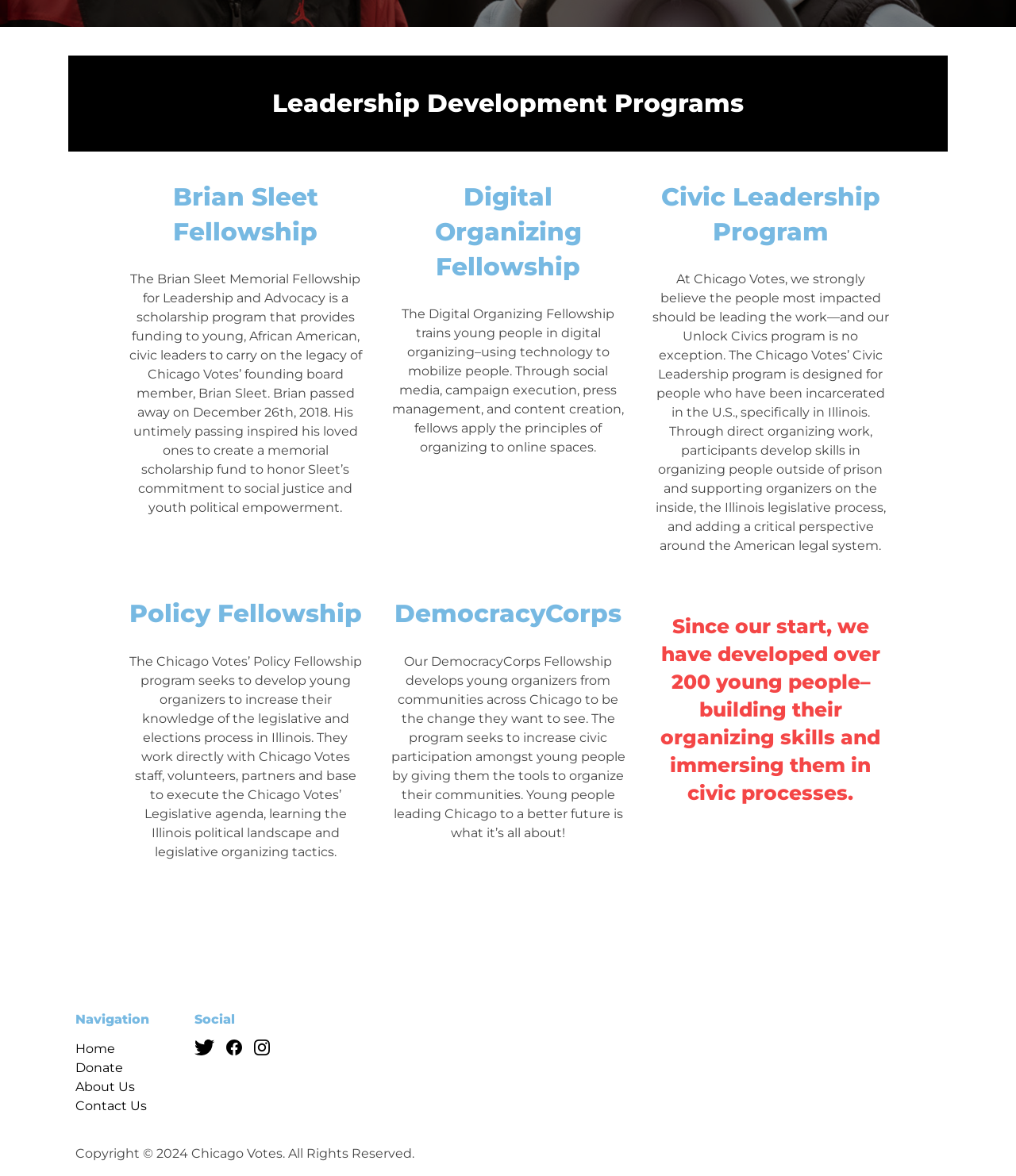Given the element description: "Donate", predict the bounding box coordinates of the UI element it refers to, using four float numbers between 0 and 1, i.e., [left, top, right, bottom].

[0.074, 0.901, 0.121, 0.914]